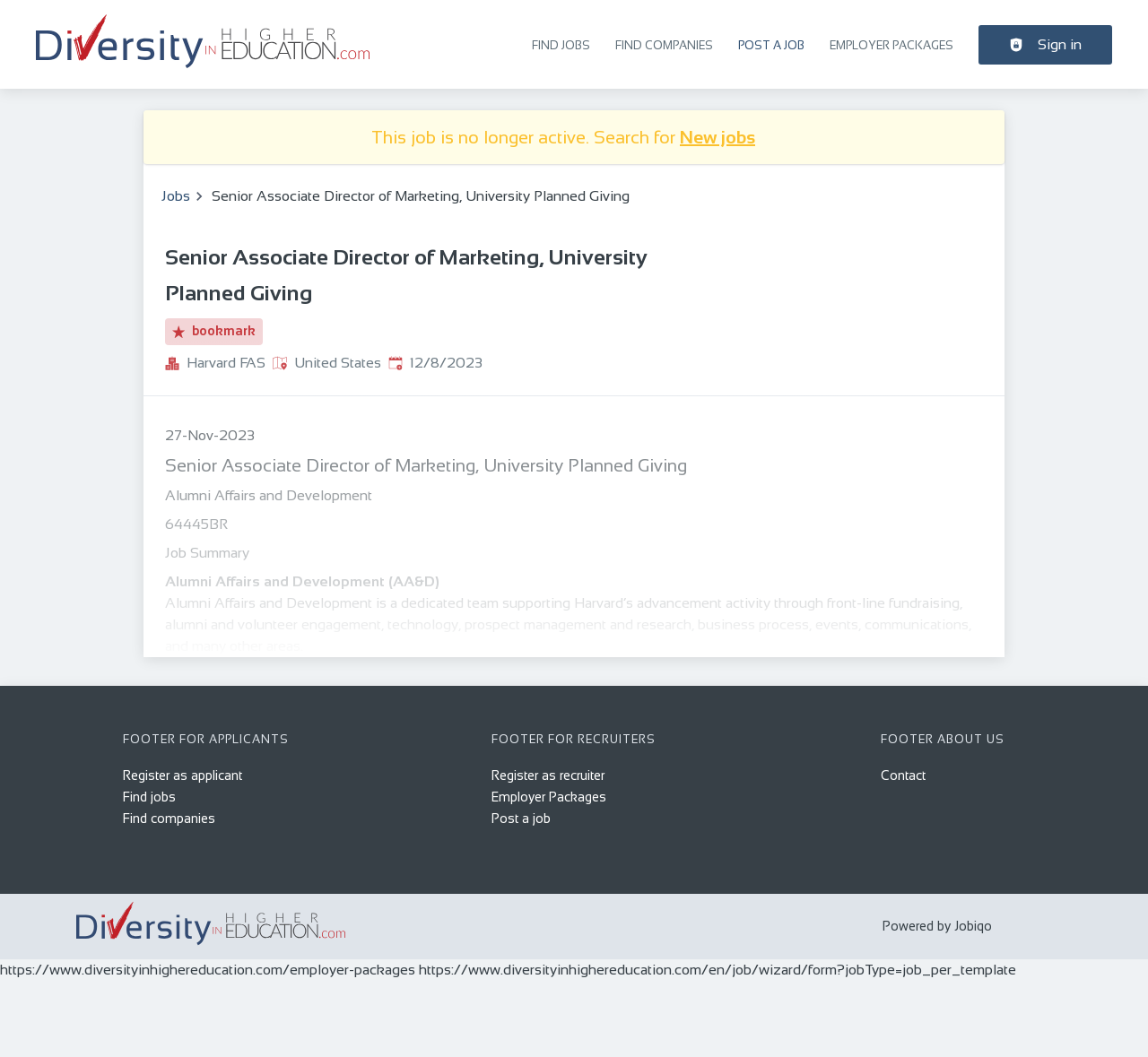What is the job title of the current job posting?
Answer the question with a single word or phrase derived from the image.

Senior Associate Director of Marketing